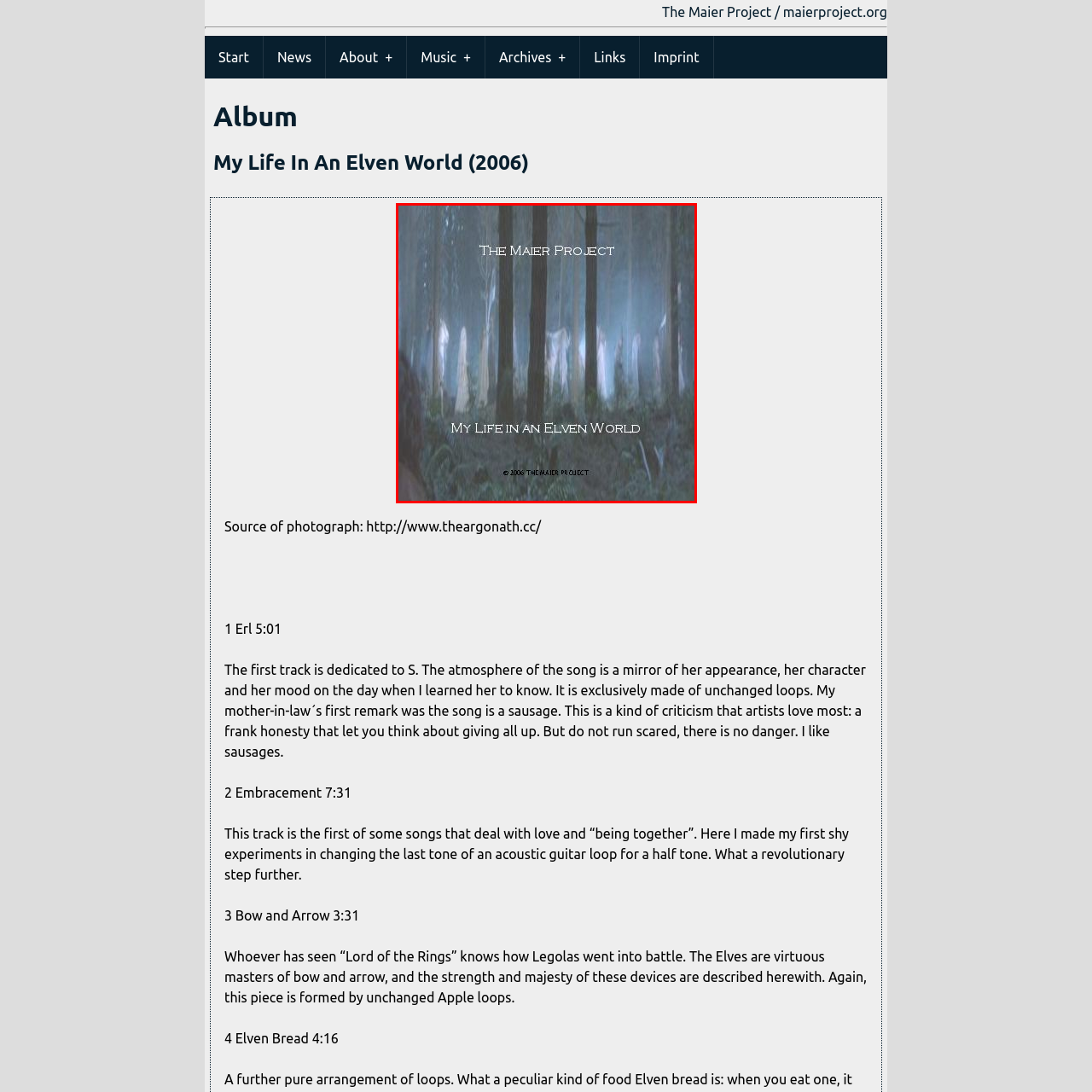Look at the area marked with a blue rectangle, What type of atmosphere does the album cover evoke? 
Provide your answer using a single word or phrase.

dreamlike and enchanting